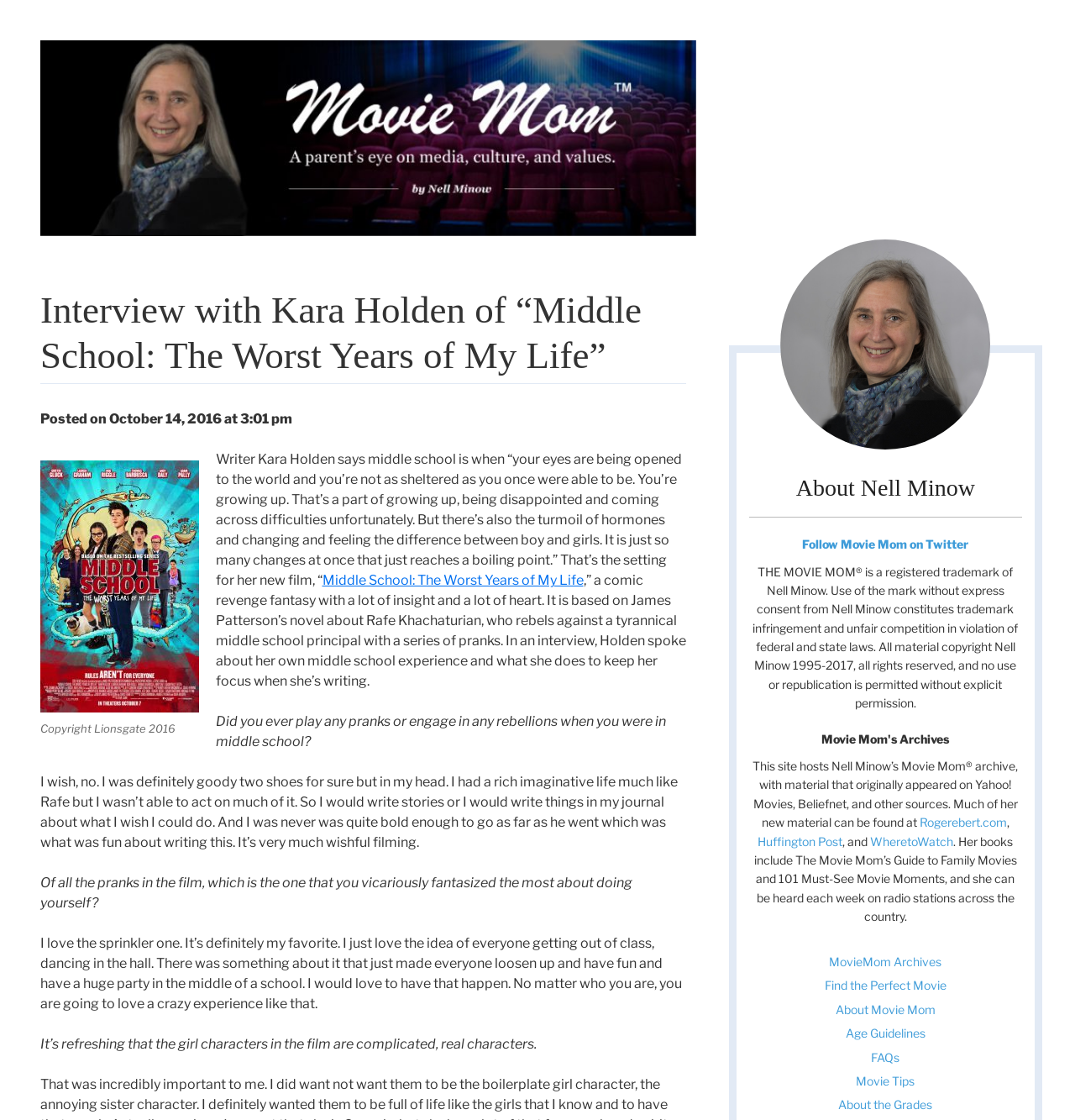Identify and provide the title of the webpage.

Interview with Kara Holden of “Middle School: The Worst Years of My Life”